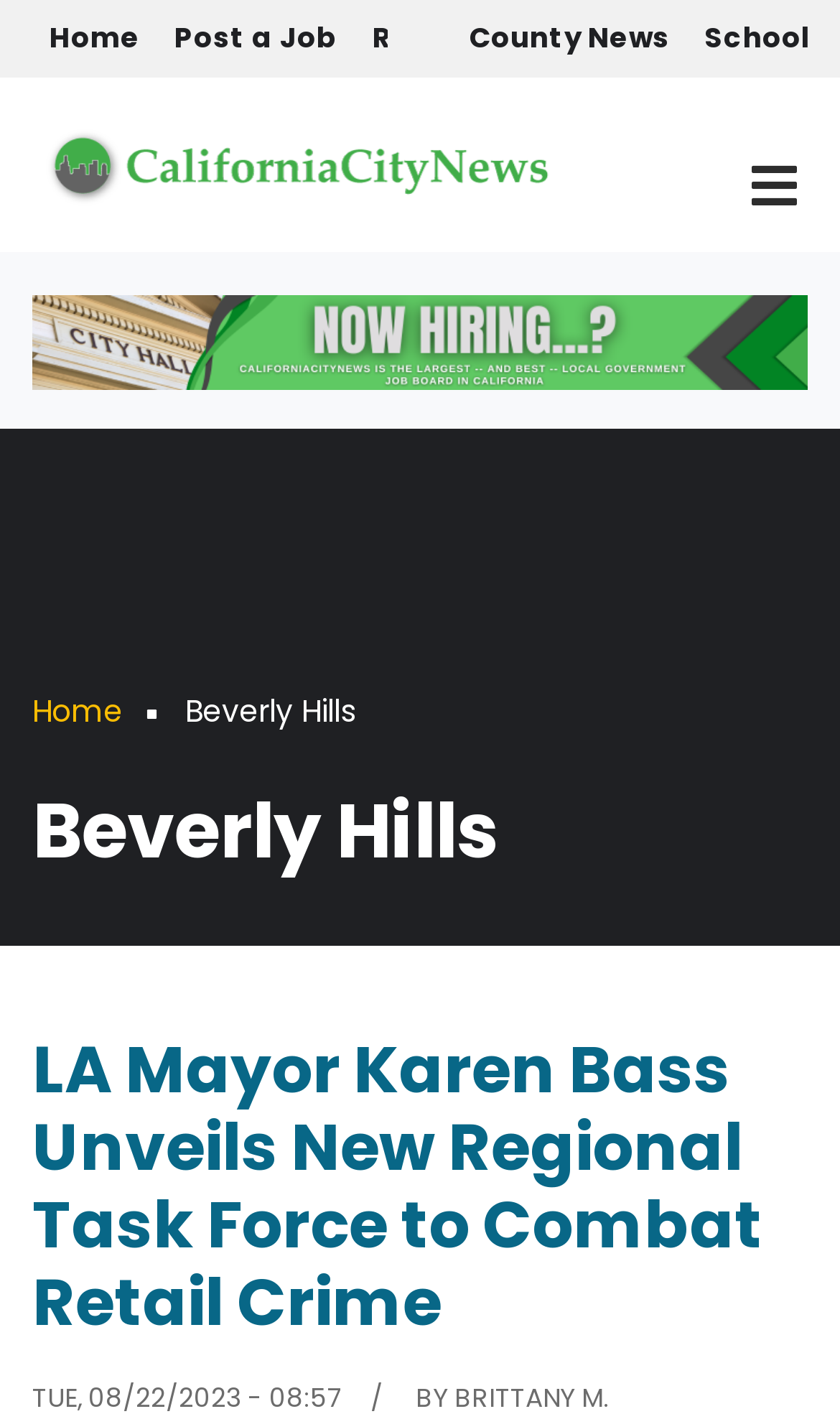Determine the bounding box coordinates of the section I need to click to execute the following instruction: "Go to Home page". Provide the coordinates as four float numbers between 0 and 1, i.e., [left, top, right, bottom].

[0.038, 0.095, 0.677, 0.133]